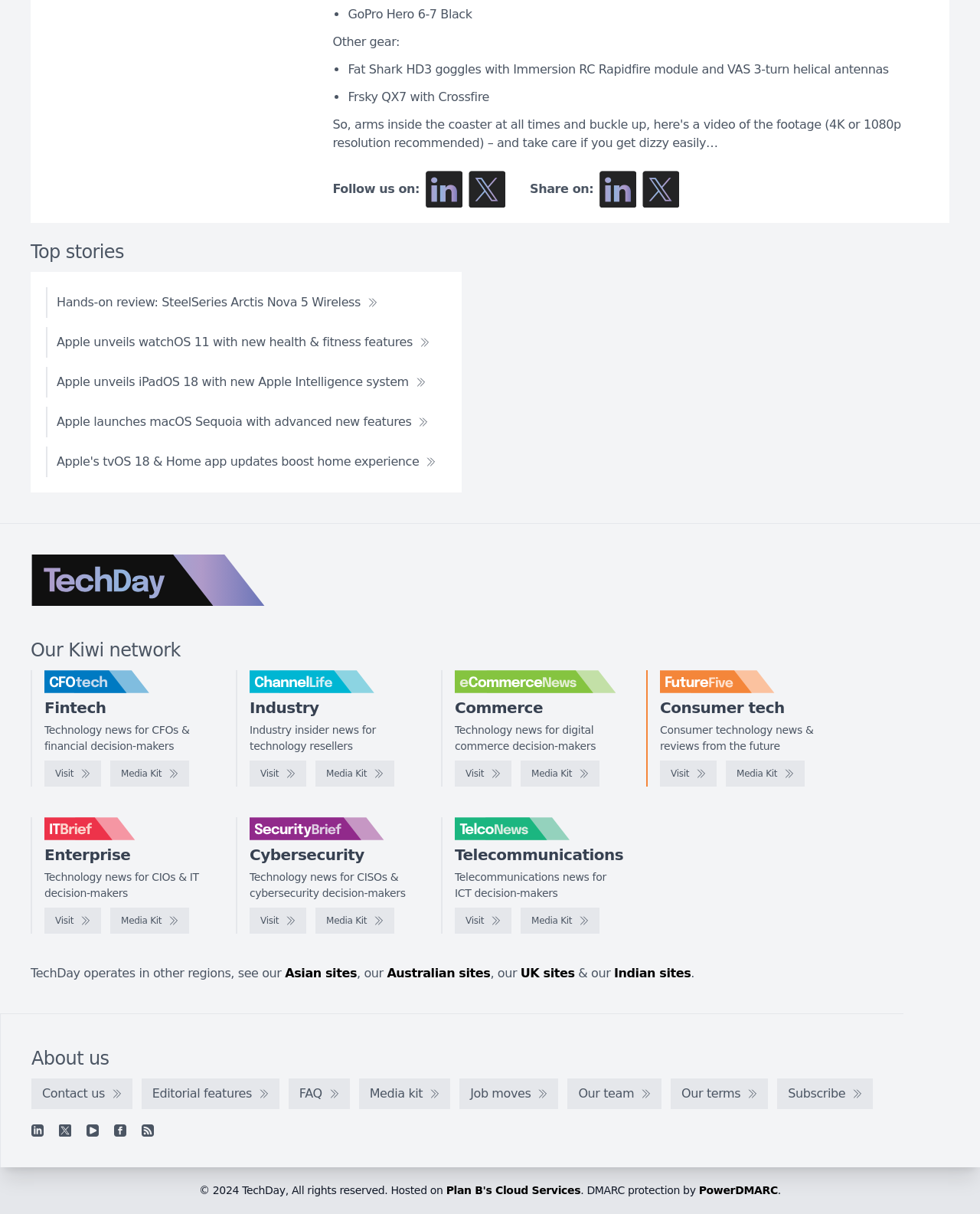Please locate the bounding box coordinates for the element that should be clicked to achieve the following instruction: "Share on X". Ensure the coordinates are given as four float numbers between 0 and 1, i.e., [left, top, right, bottom].

[0.656, 0.141, 0.693, 0.171]